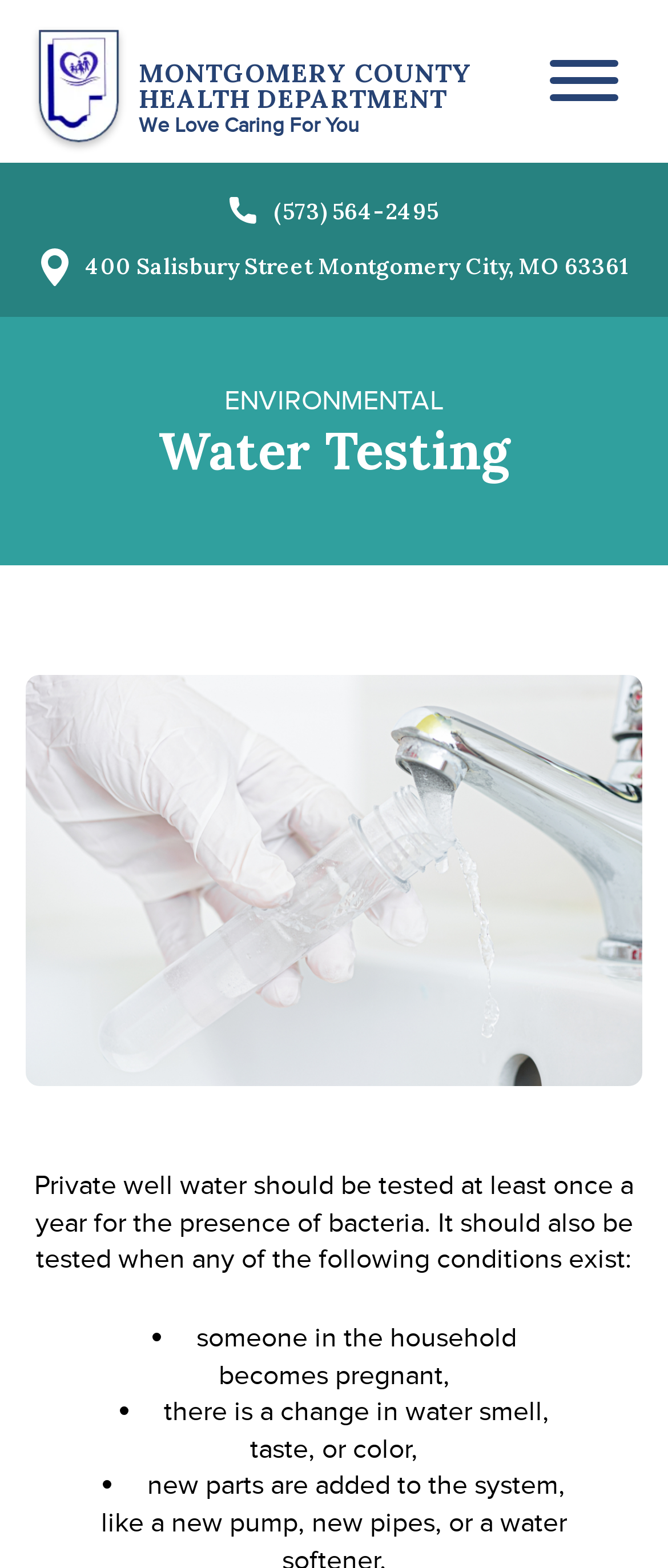What is the address of the Montgomery County Health Department? Analyze the screenshot and reply with just one word or a short phrase.

400 Salisbury Street, Montgomery City, MO 63361